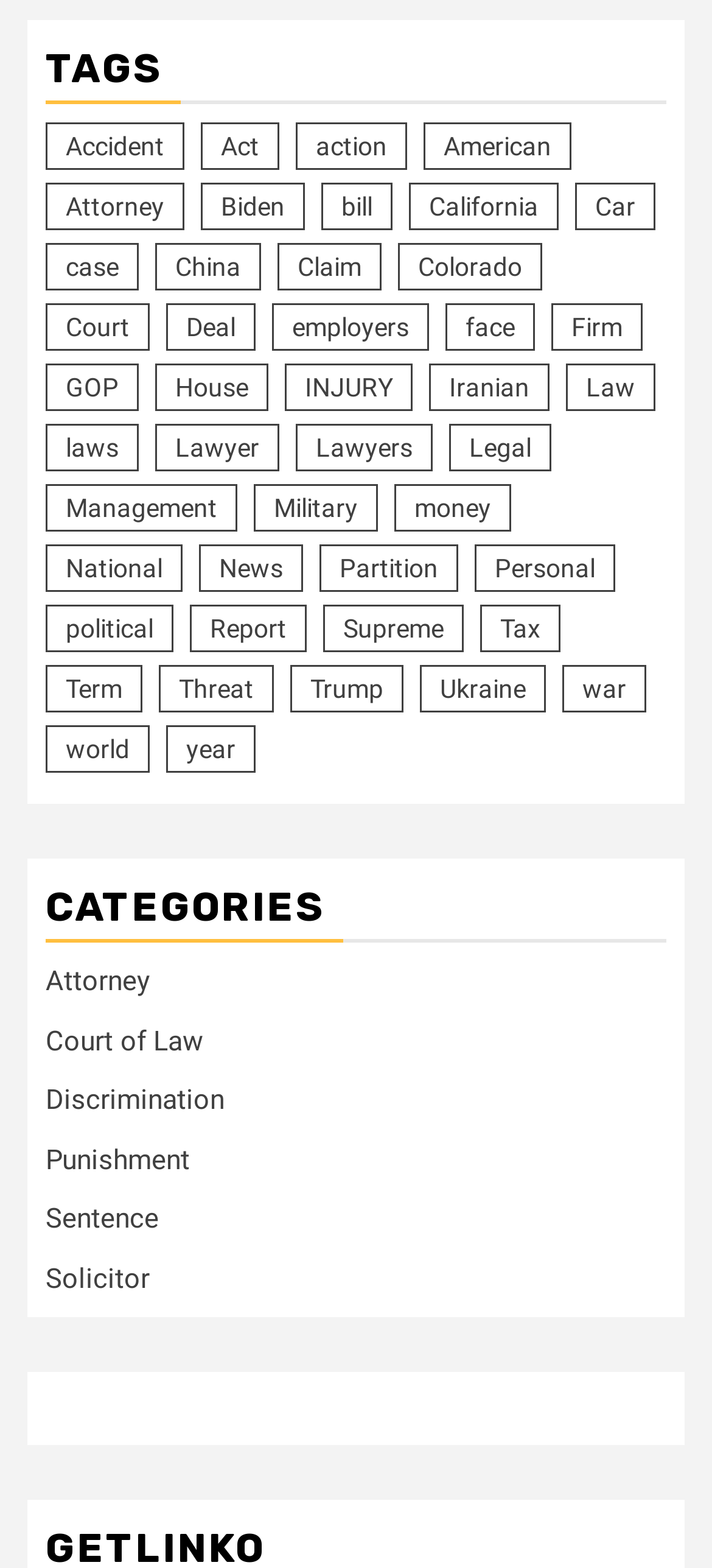Kindly determine the bounding box coordinates of the area that needs to be clicked to fulfill this instruction: "Read about Ukraine".

[0.59, 0.424, 0.767, 0.454]